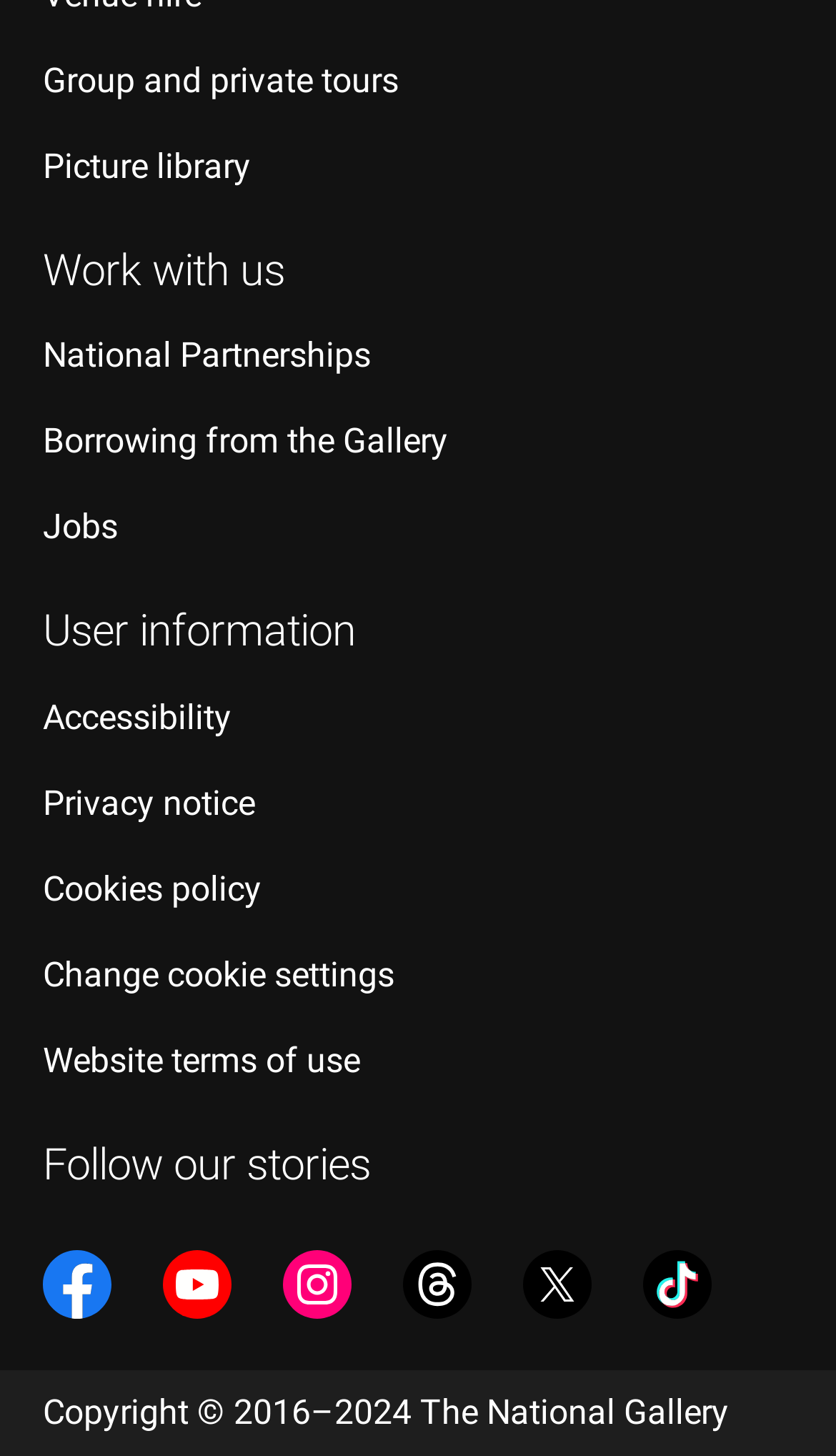Using the provided element description: "Accessibility", identify the bounding box coordinates. The coordinates should be four floats between 0 and 1 in the order [left, top, right, bottom].

[0.051, 0.478, 0.277, 0.506]